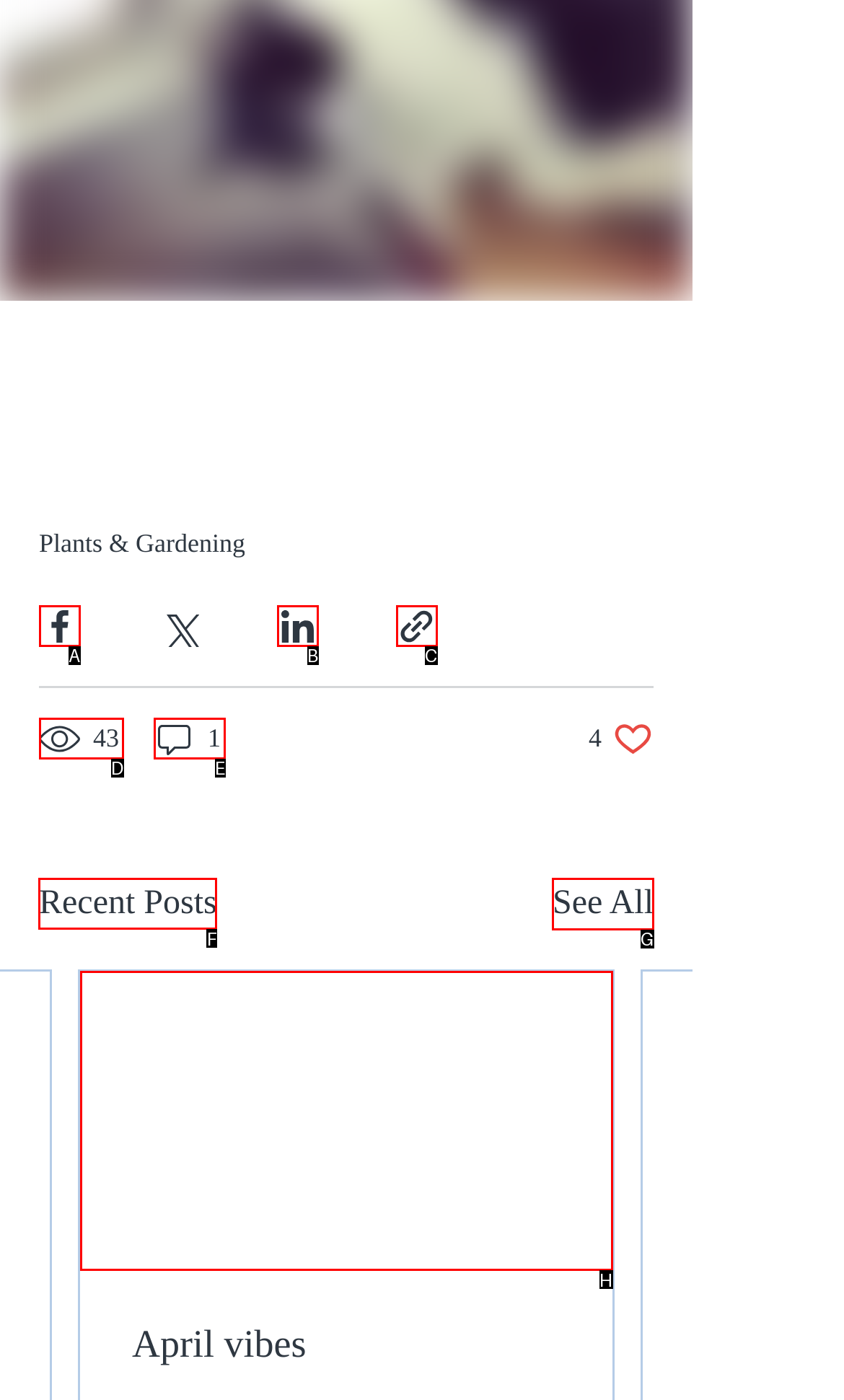Indicate which UI element needs to be clicked to fulfill the task: View recent posts
Answer with the letter of the chosen option from the available choices directly.

F